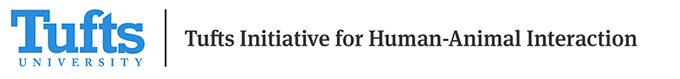What is the focus of the initiative?
Refer to the image and give a detailed answer to the query.

The Tufts Initiative for Human-Animal Interaction aims to enhance the well-being and health of both humans and animals through innovative research, education, and service programs, which suggests that the focus of the initiative is on human-animal interaction.